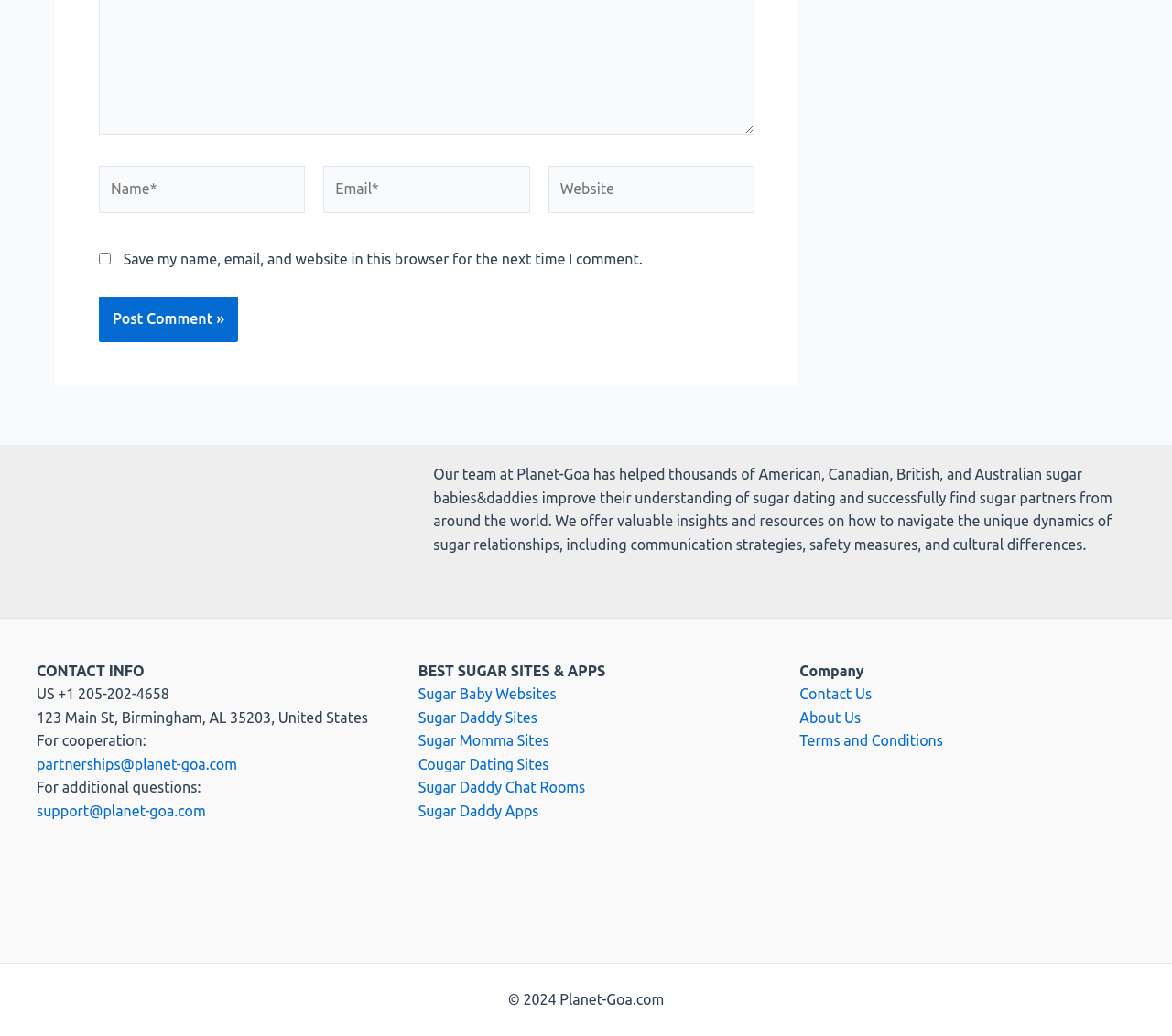Give the bounding box coordinates for the element described as: "parent_node: J. Michael Luttig".

None